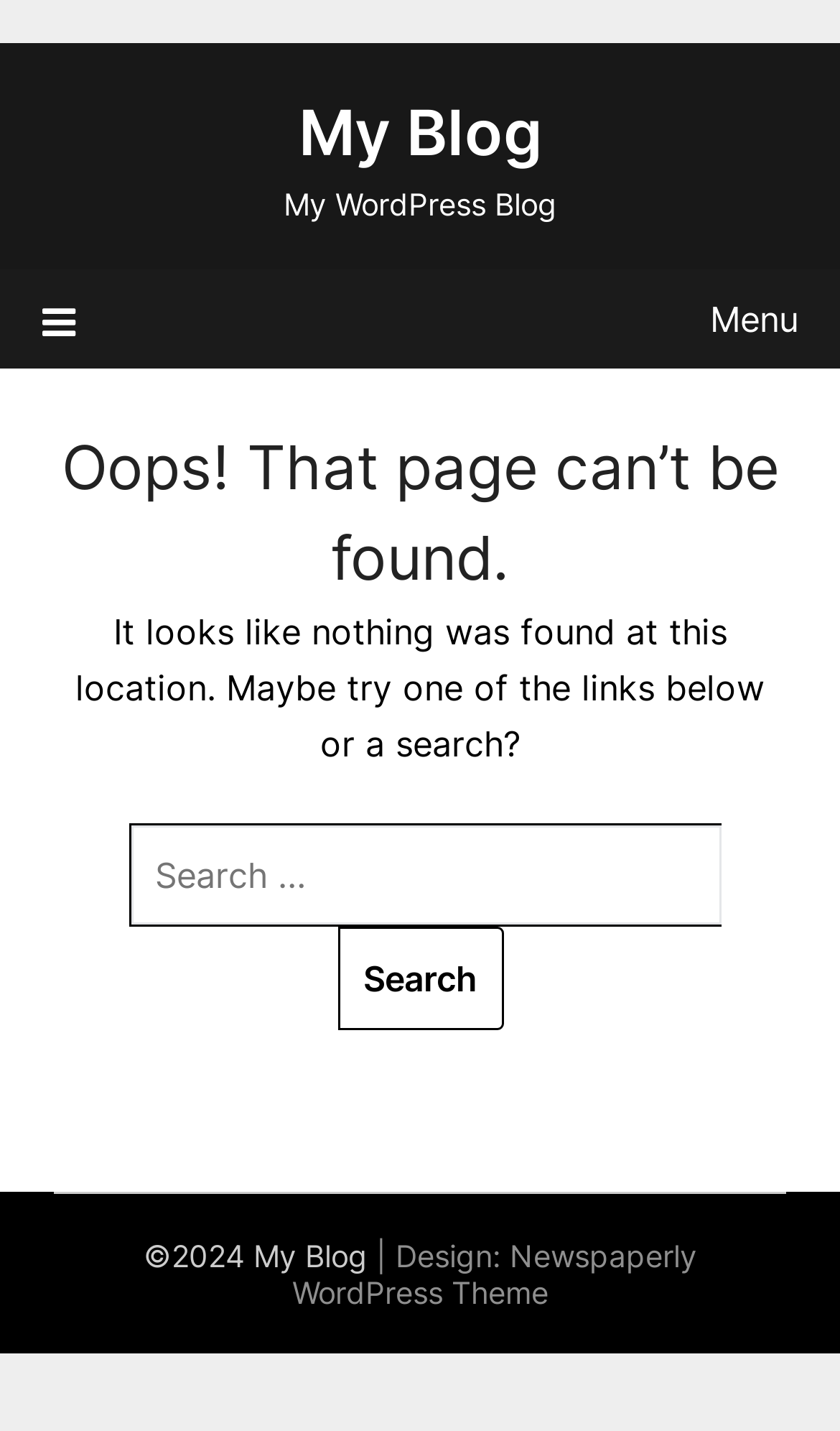Provide the bounding box coordinates for the UI element that is described as: "parent_node: SEARCH FOR: value="Search"".

[0.401, 0.647, 0.599, 0.719]